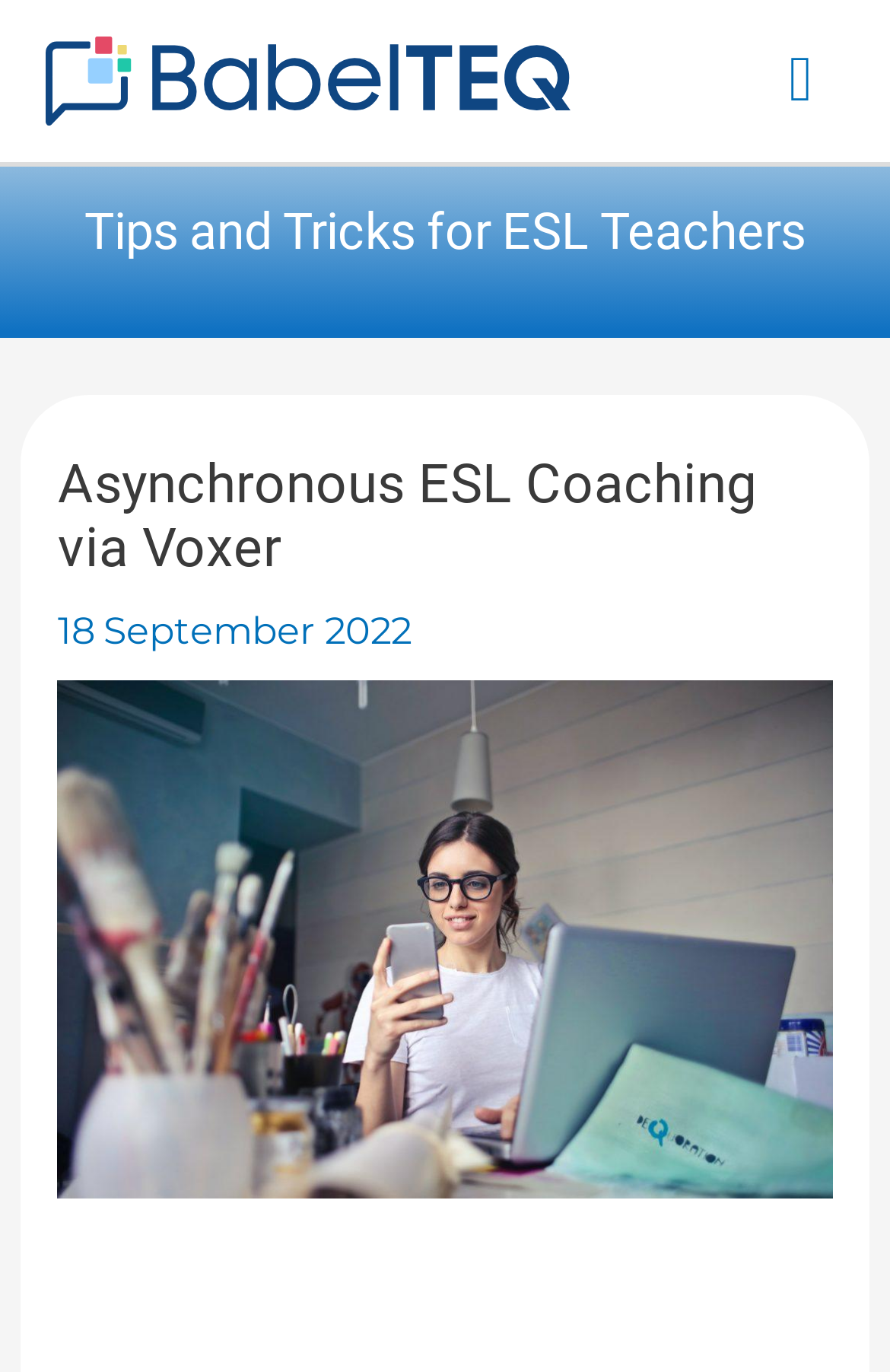What is the company name?
Provide a concise answer using a single word or phrase based on the image.

BabelTEQ